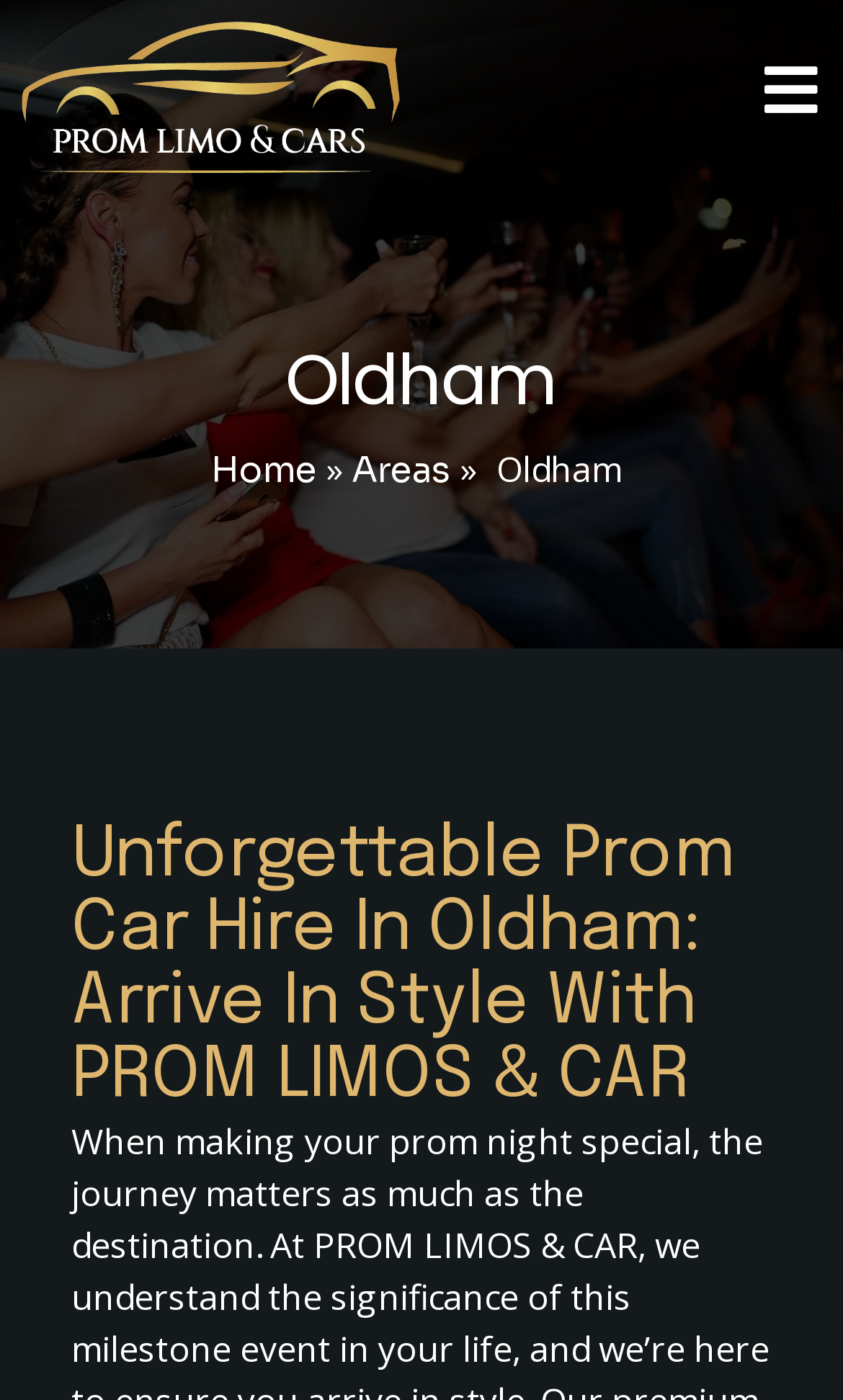Is the webpage about a specific event?
Based on the screenshot, provide a one-word or short-phrase response.

Yes